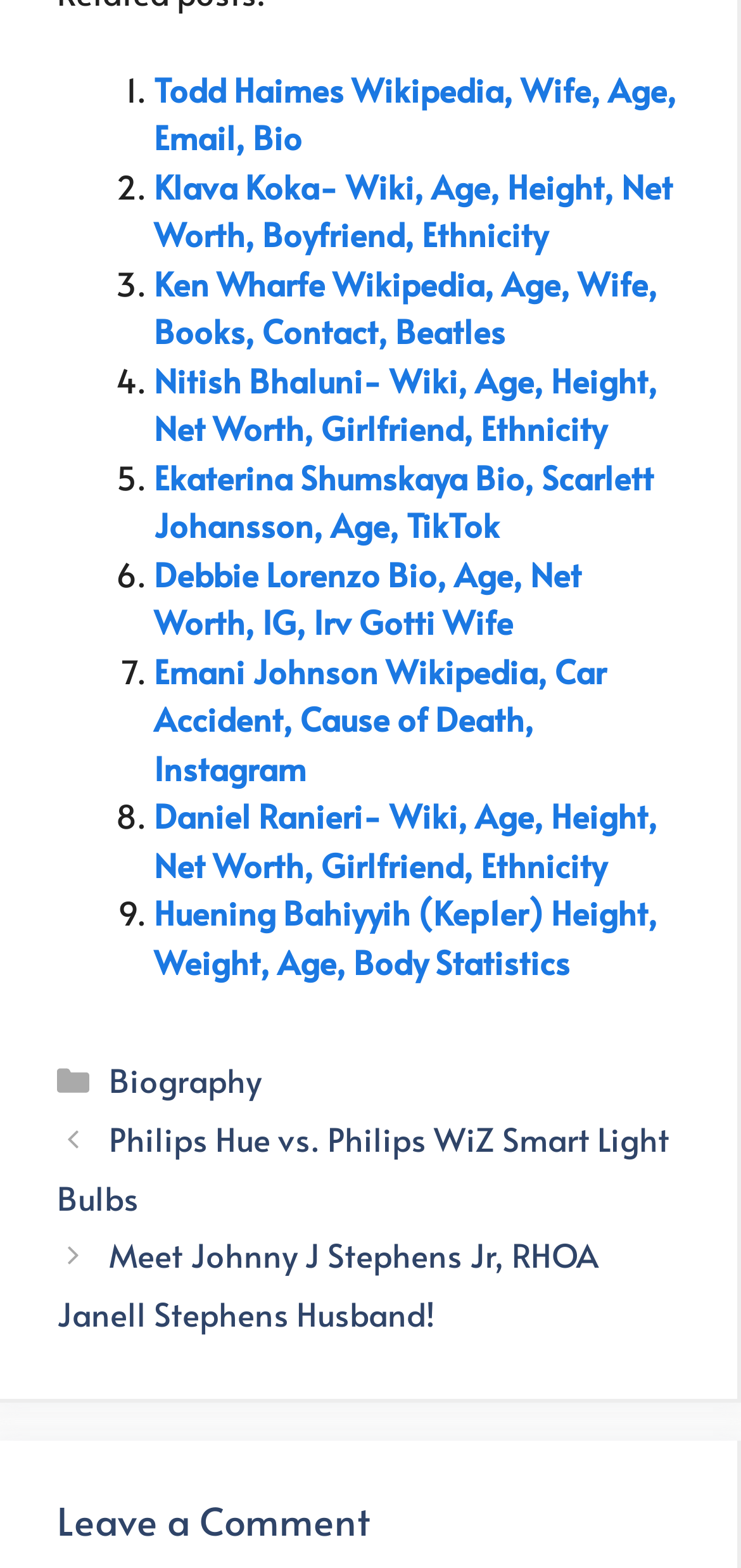Can you find the bounding box coordinates of the area I should click to execute the following instruction: "Learn how it works"?

None